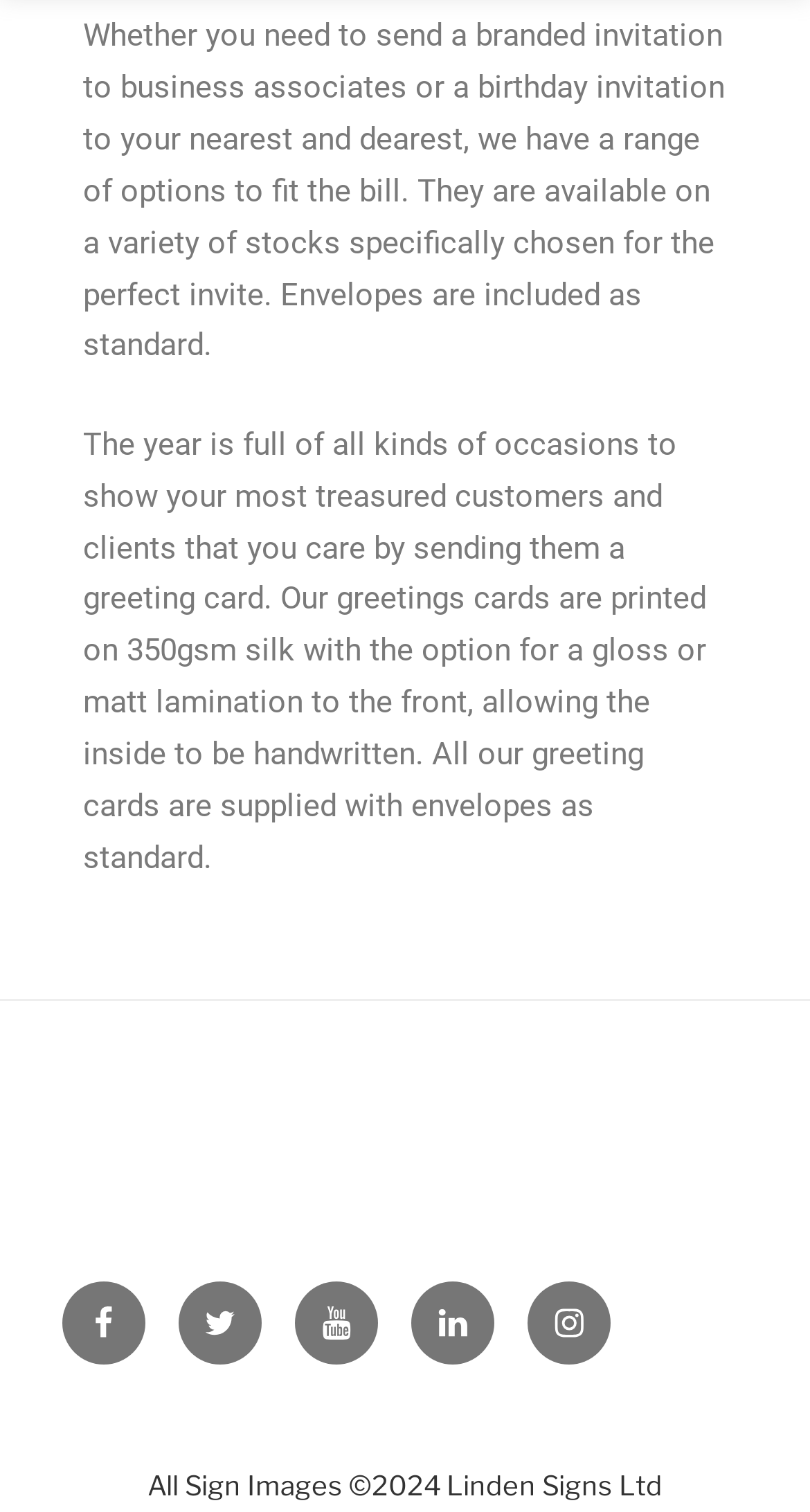Refer to the image and offer a detailed explanation in response to the question: What is the material of the greeting cards?

According to the StaticText element with the text 'Our greetings cards are printed on 350gsm silk with the option for a gloss or matt lamination to the front, allowing the inside to be handwritten.', the material of the greeting cards is 350gsm silk.